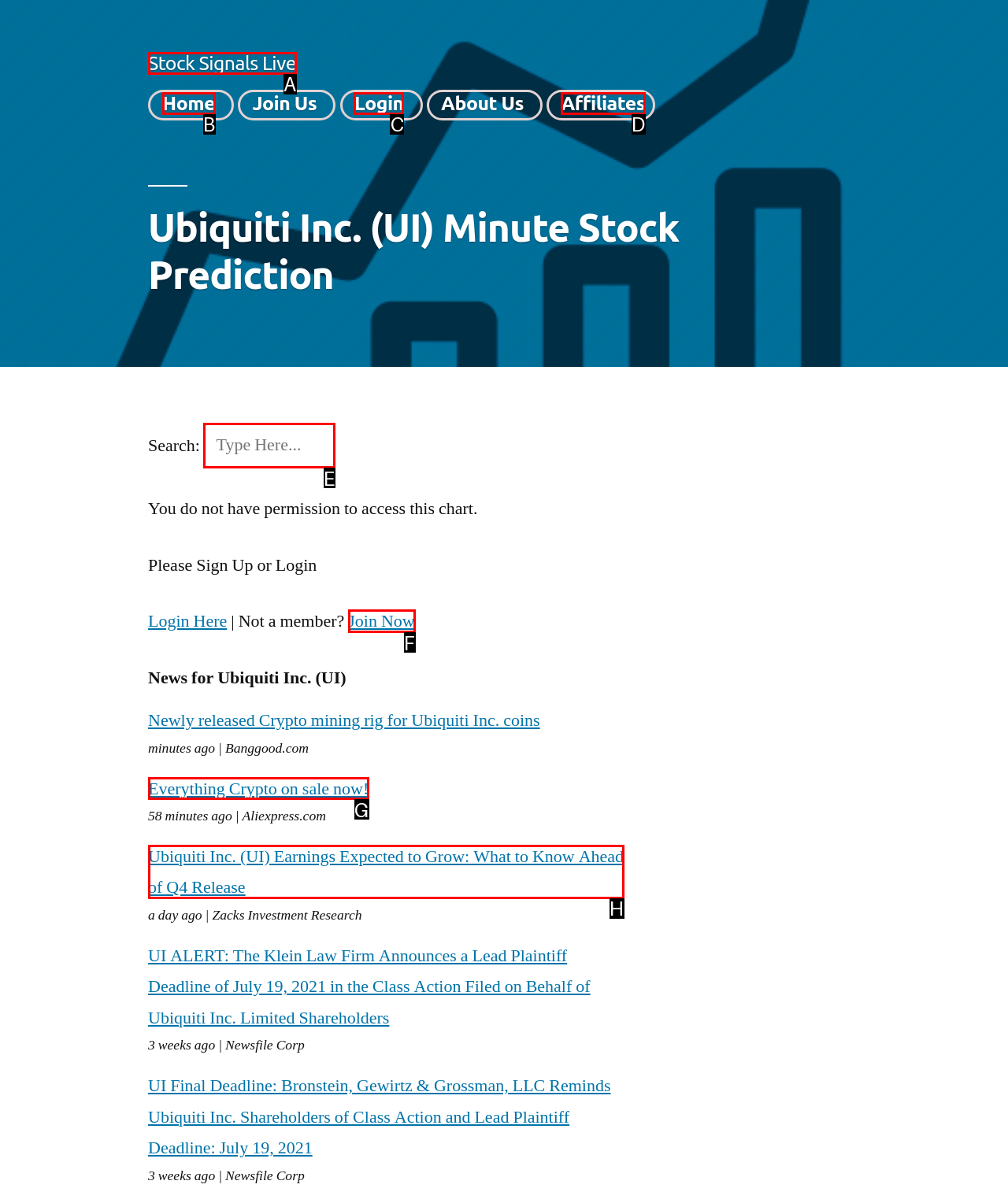Specify which HTML element I should click to complete this instruction: Click on the 'Join Now' link Answer with the letter of the relevant option.

F